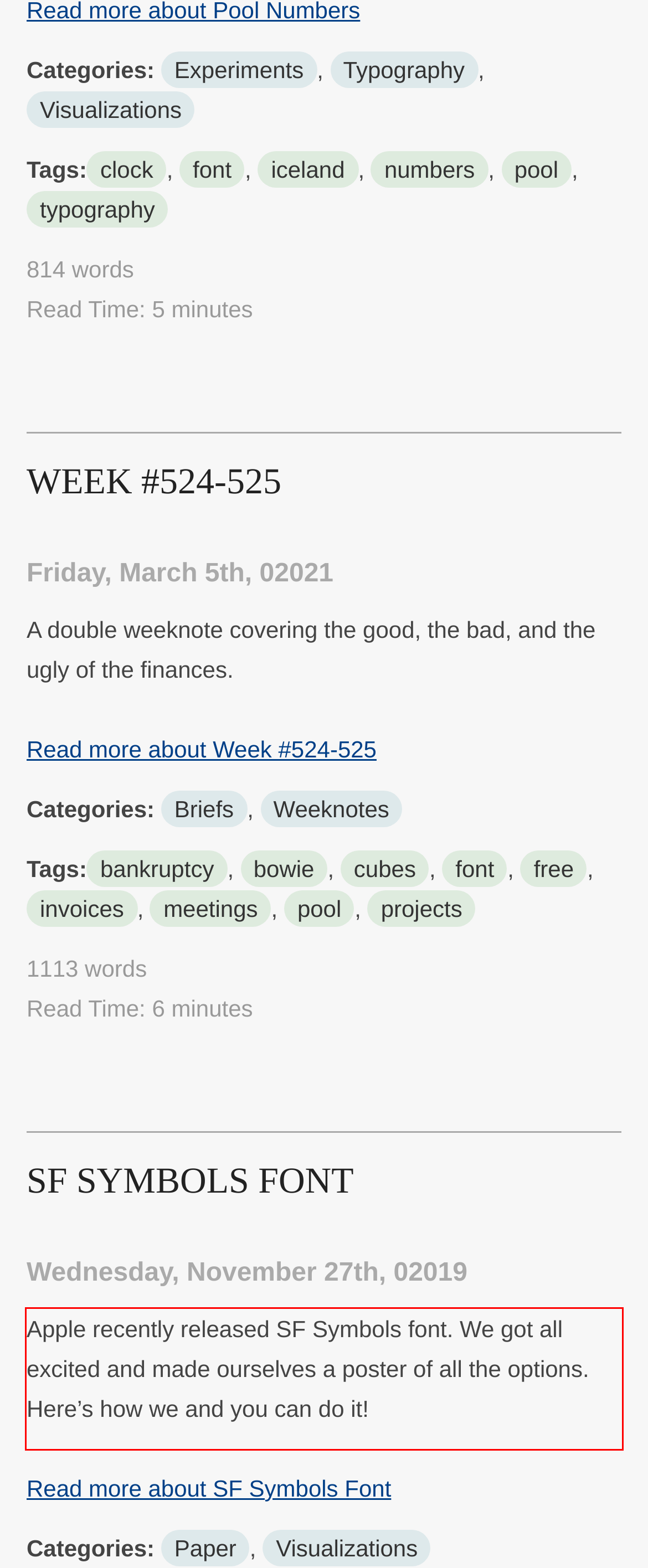Examine the webpage screenshot and use OCR to recognize and output the text within the red bounding box.

Apple recently released SF Symbols font. We got all excited and made ourselves a poster of all the options. Here’s how we and you can do it!